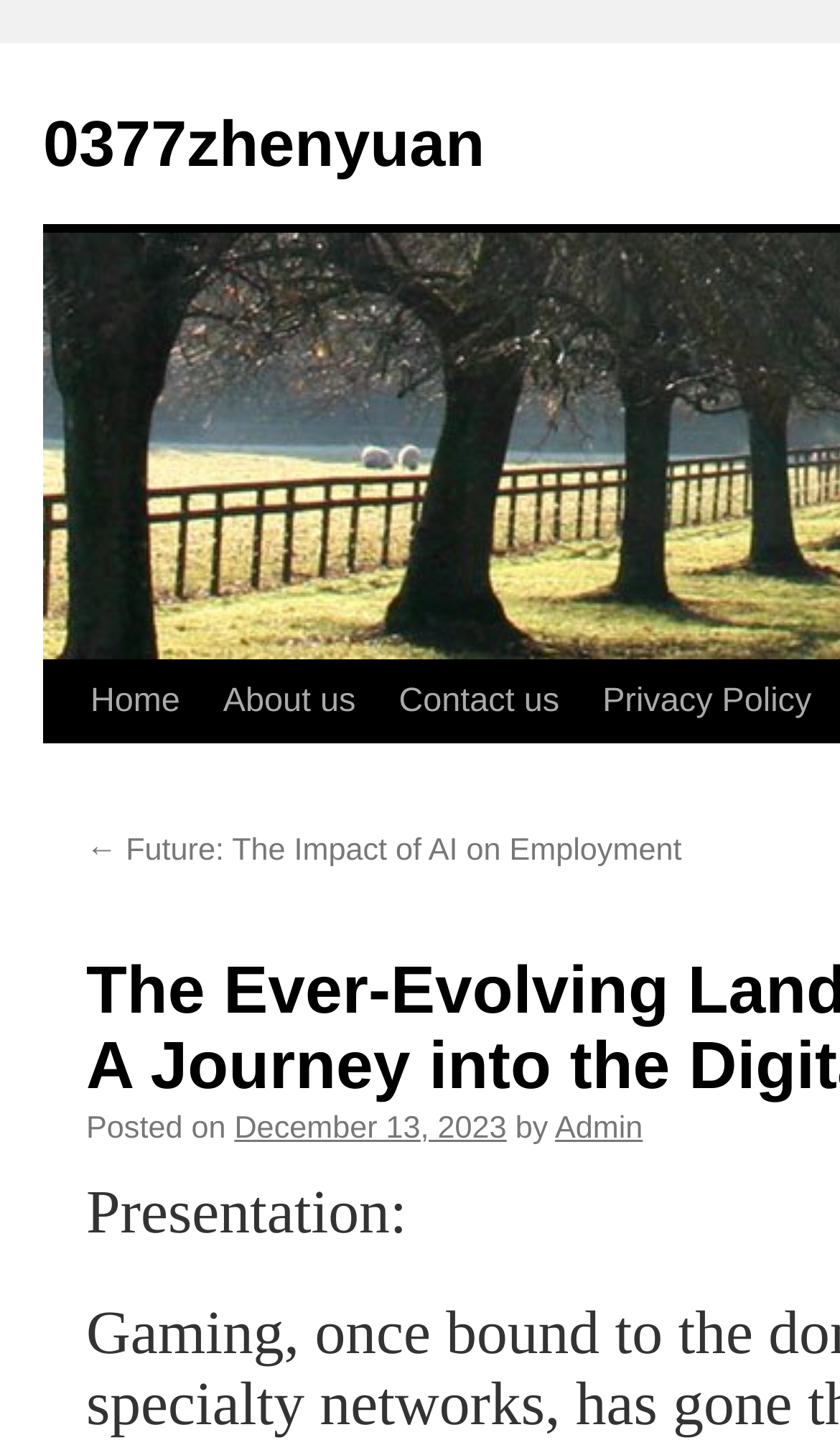Refer to the screenshot and answer the following question in detail:
Who is the author of the latest article?

I looked for the author's name in the article section and found 'by Admin' next to the date, so the author of the latest article is Admin.